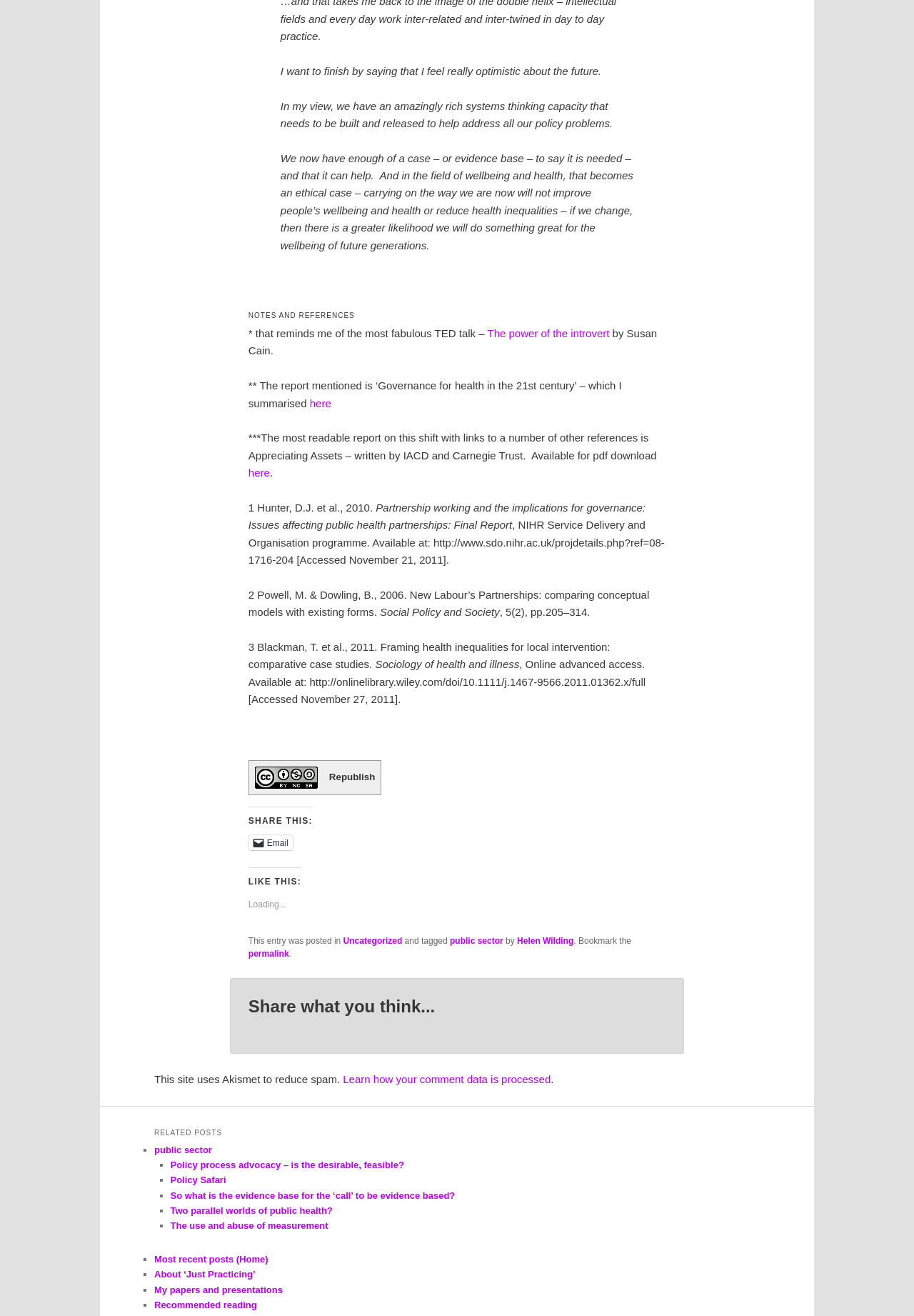Who is the author of the post?
Utilize the information in the image to give a detailed answer to the question.

I found the answer by looking at the link element with the text 'Helen Wilding' which is located at the coordinates [0.566, 0.711, 0.628, 0.719]. This link is mentioned in the context of the author of the post.